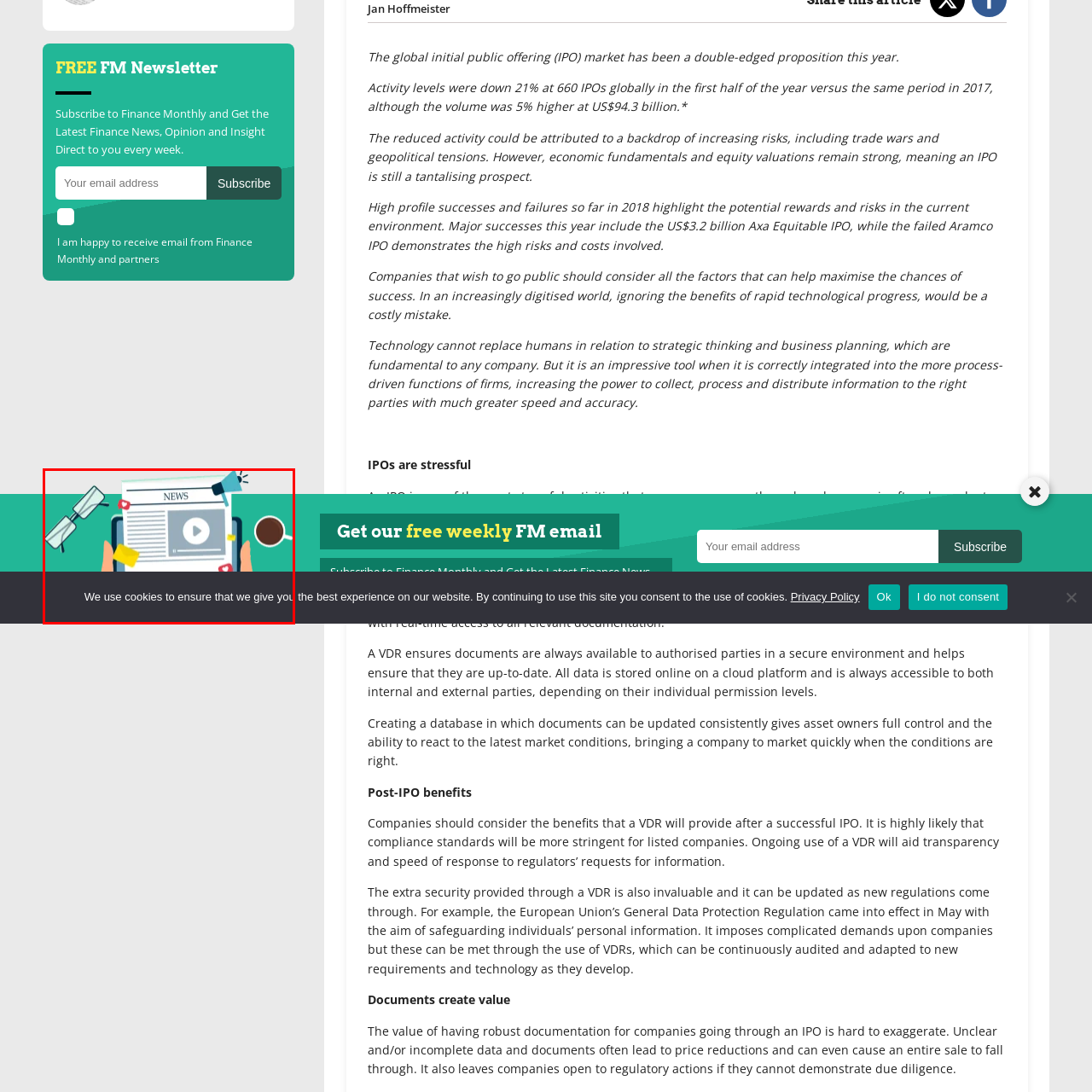Describe extensively the image content marked by the red bounding box.

The image features an illustration of hands holding a tablet displaying a news article, accentuated by vibrant icons representing news and multimedia content. Surrounding the tablet are a pair of eyeglasses, a coffee cup, and a megaphone, emphasizing a modern and engaging approach to news consumption. The scene suggests a digital reading experience, inviting viewers to stay informed with contemporary media. Below the illustration is a message about cookie usage on the website, indicating the site's commitment to providing the best user experience while ensuring transparency about data handling practices.